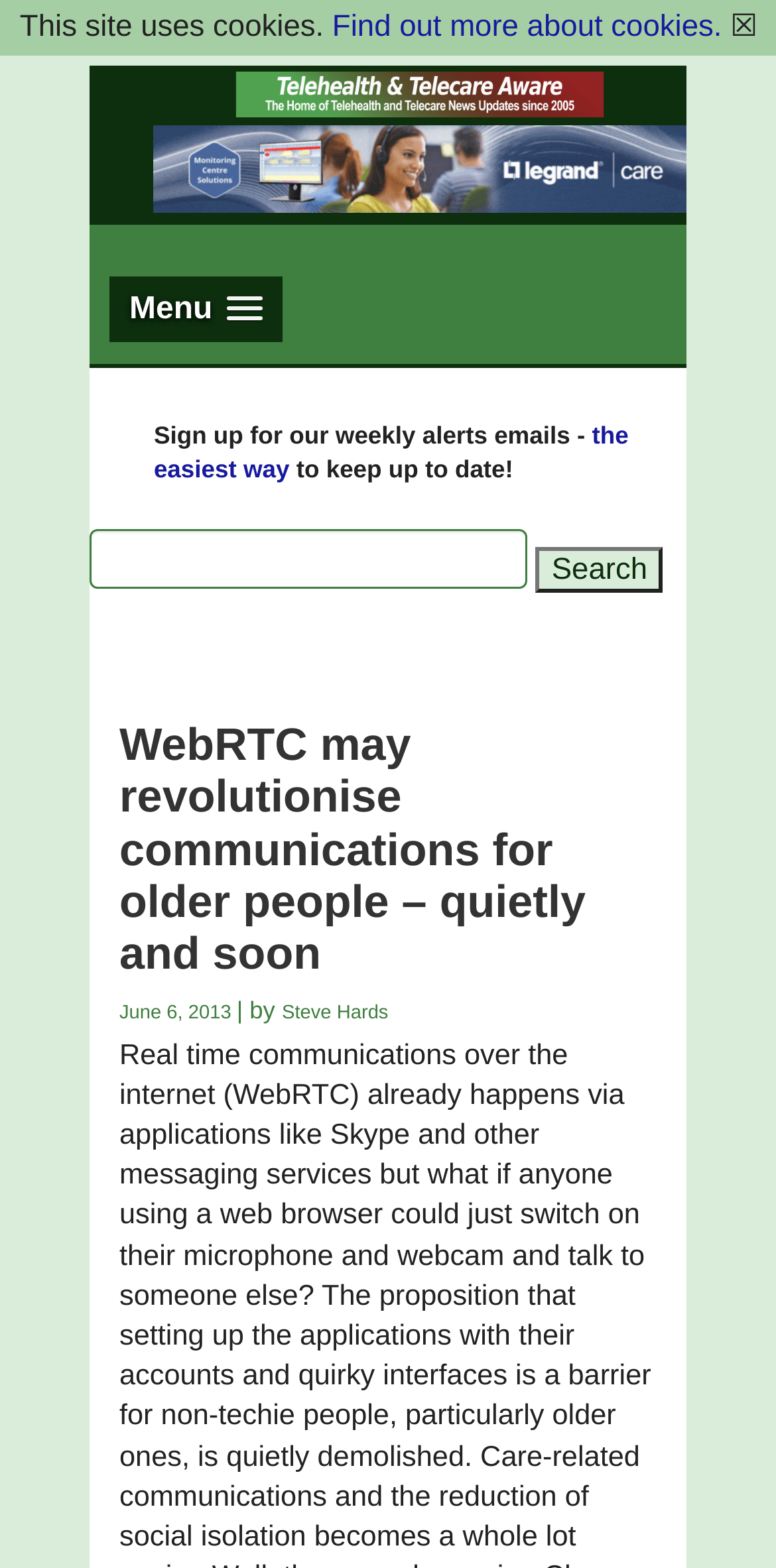Could you highlight the region that needs to be clicked to execute the instruction: "Search for something"?

[0.69, 0.346, 0.855, 0.375]